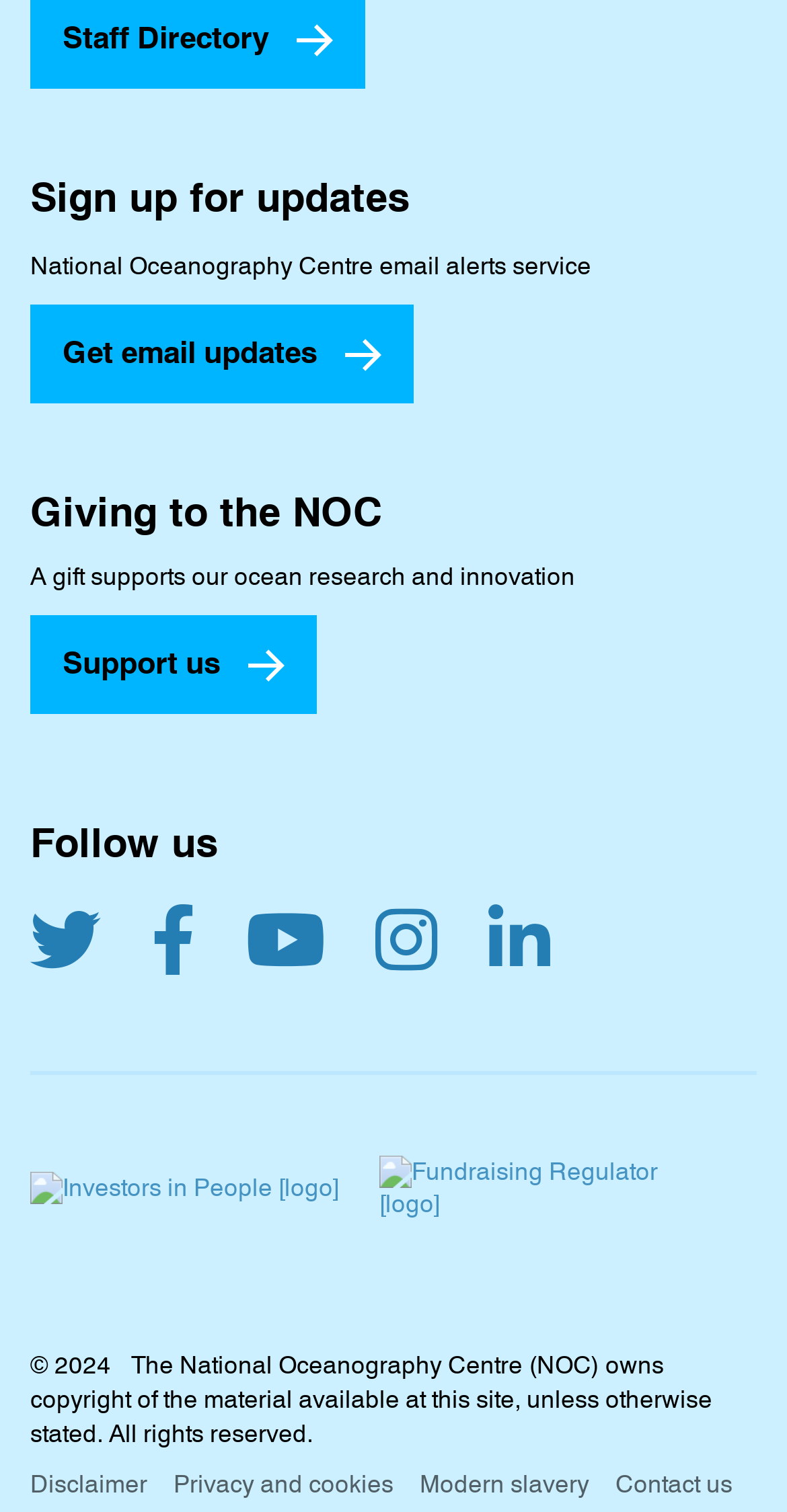Respond to the question below with a single word or phrase: What is the purpose of the 'Giving to the NOC' section?

To support ocean research and innovation